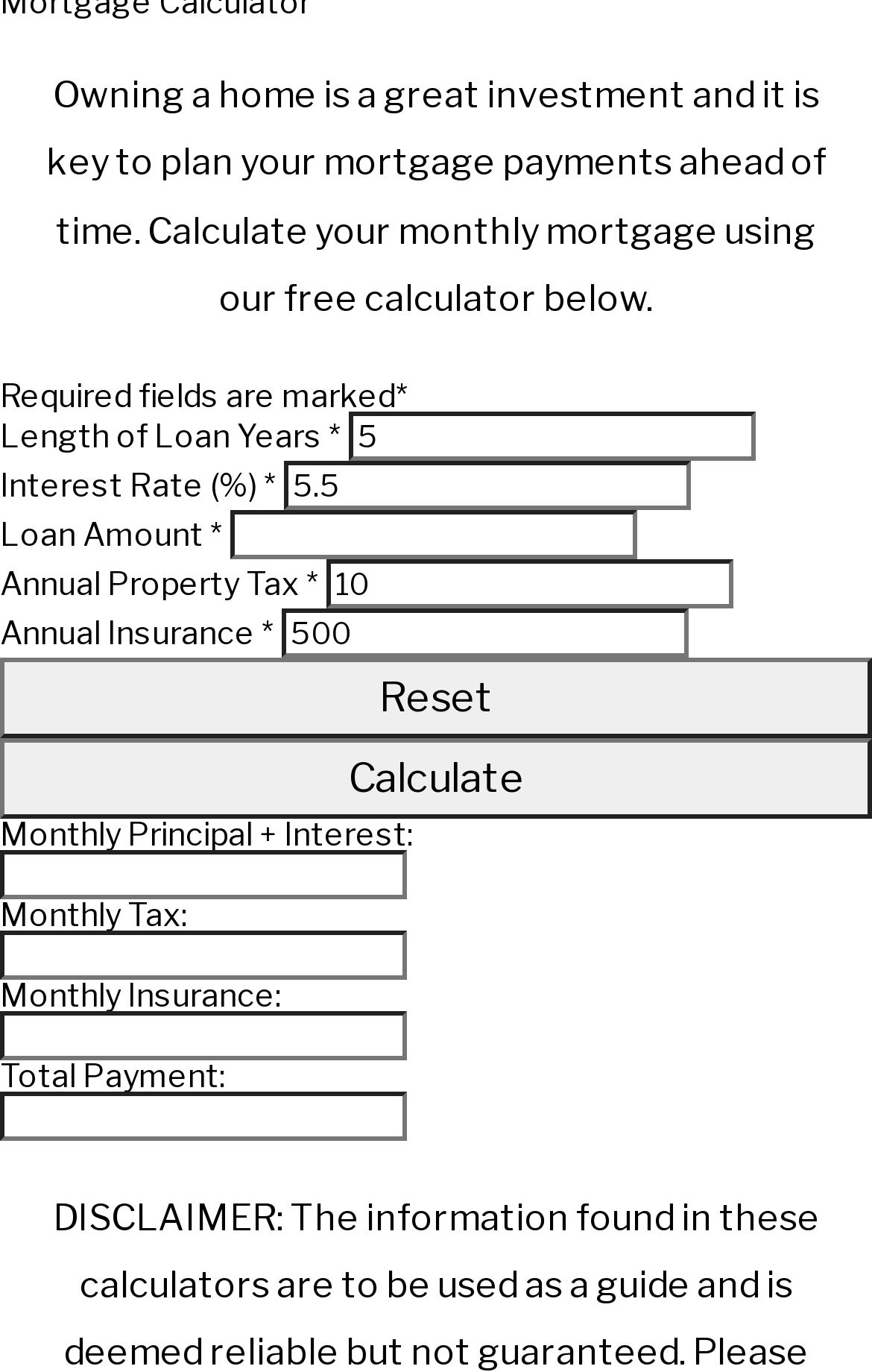Determine the bounding box coordinates of the clickable element to achieve the following action: 'Reset the form'. Provide the coordinates as four float values between 0 and 1, formatted as [left, top, right, bottom].

[0.0, 0.479, 1.0, 0.537]